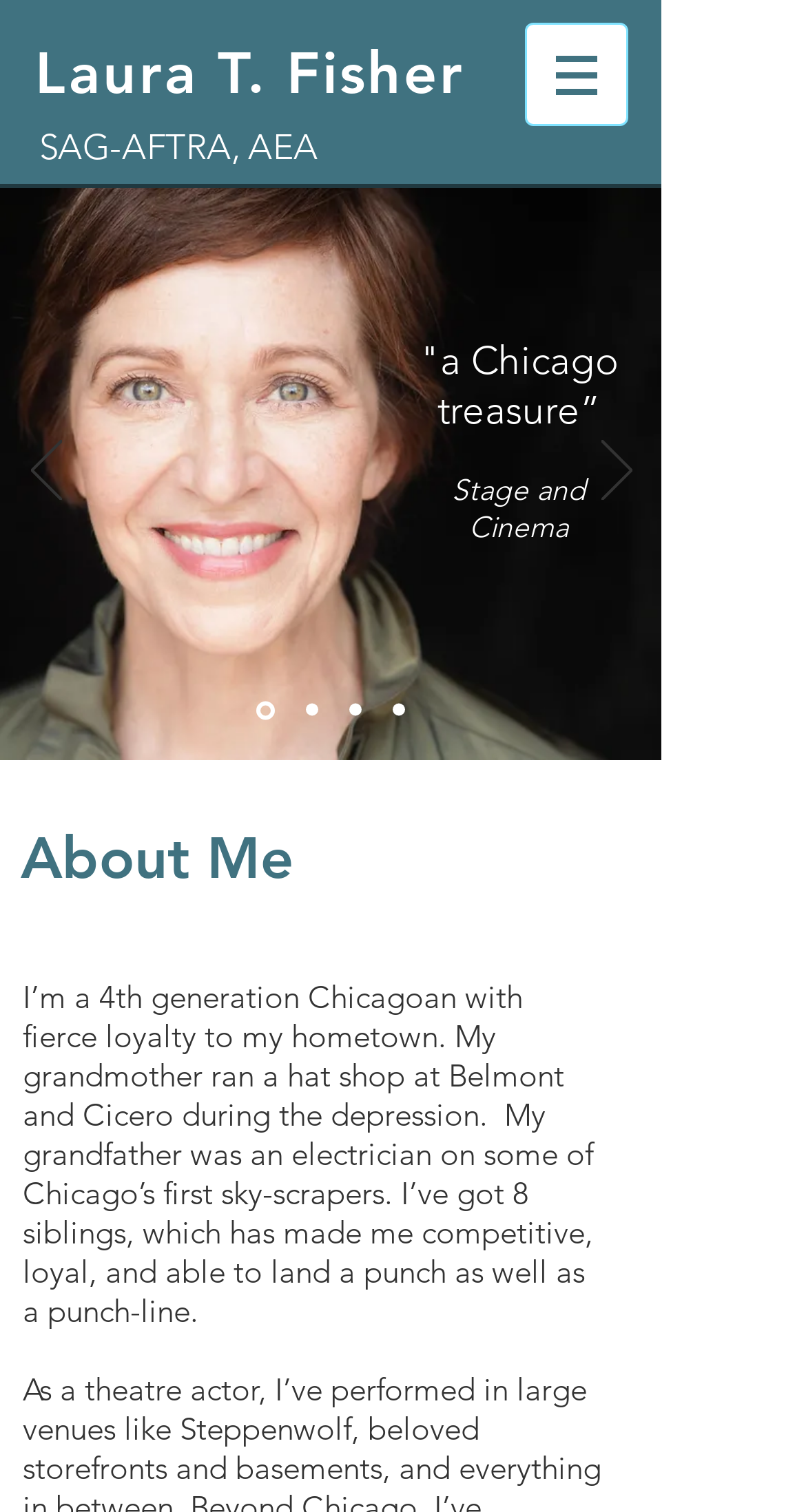Please answer the following question using a single word or phrase: What is the name of Laura T. Fisher's grandmother's shop?

Hat shop